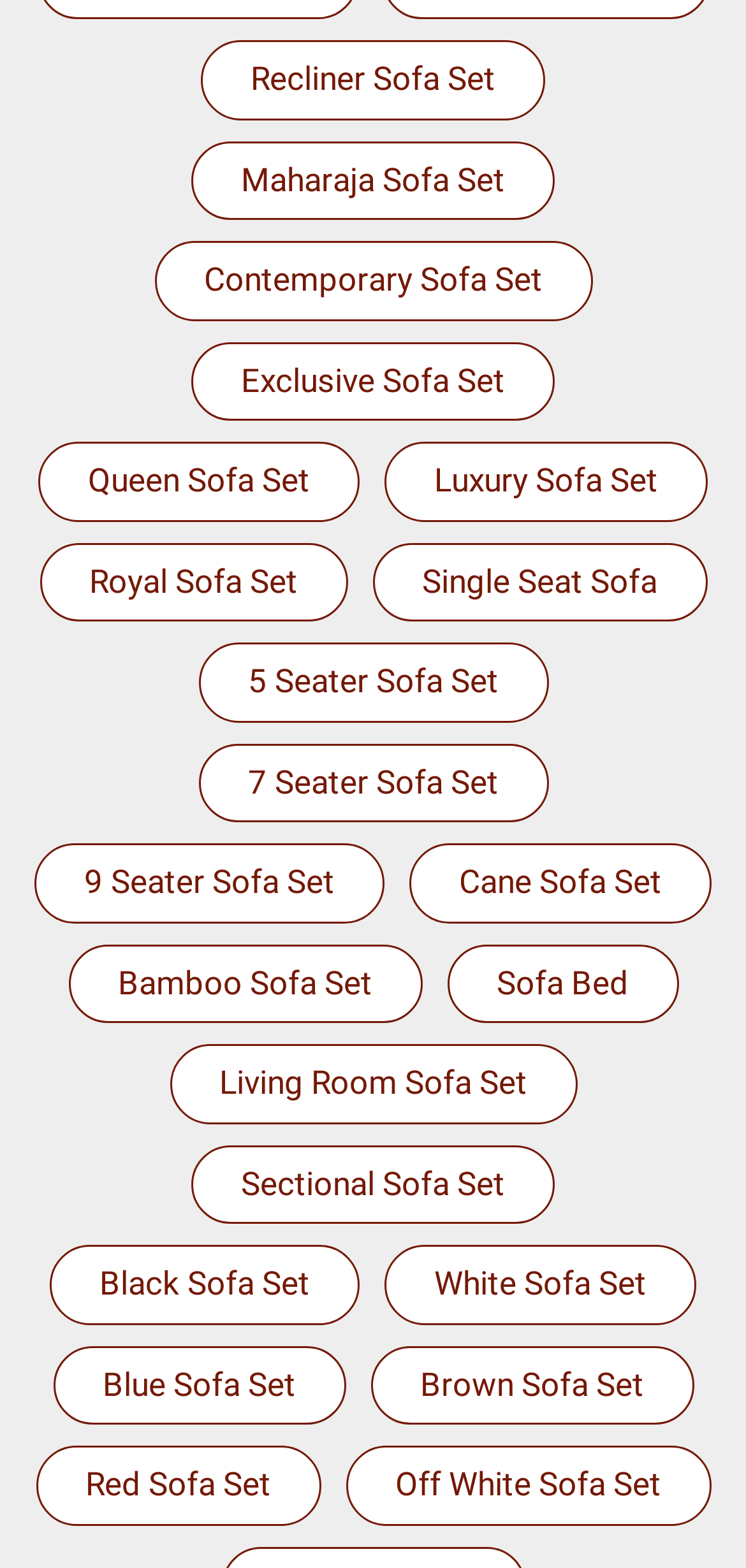What is the color of the sofa set at the bottom left?
Using the image, provide a detailed and thorough answer to the question.

By examining the bounding box coordinates, I found that the link 'Red Sofa Set' has the smallest y1 value (0.922) among all color-based links, and its x1 value (0.047) indicates it is located at the left side of the webpage.